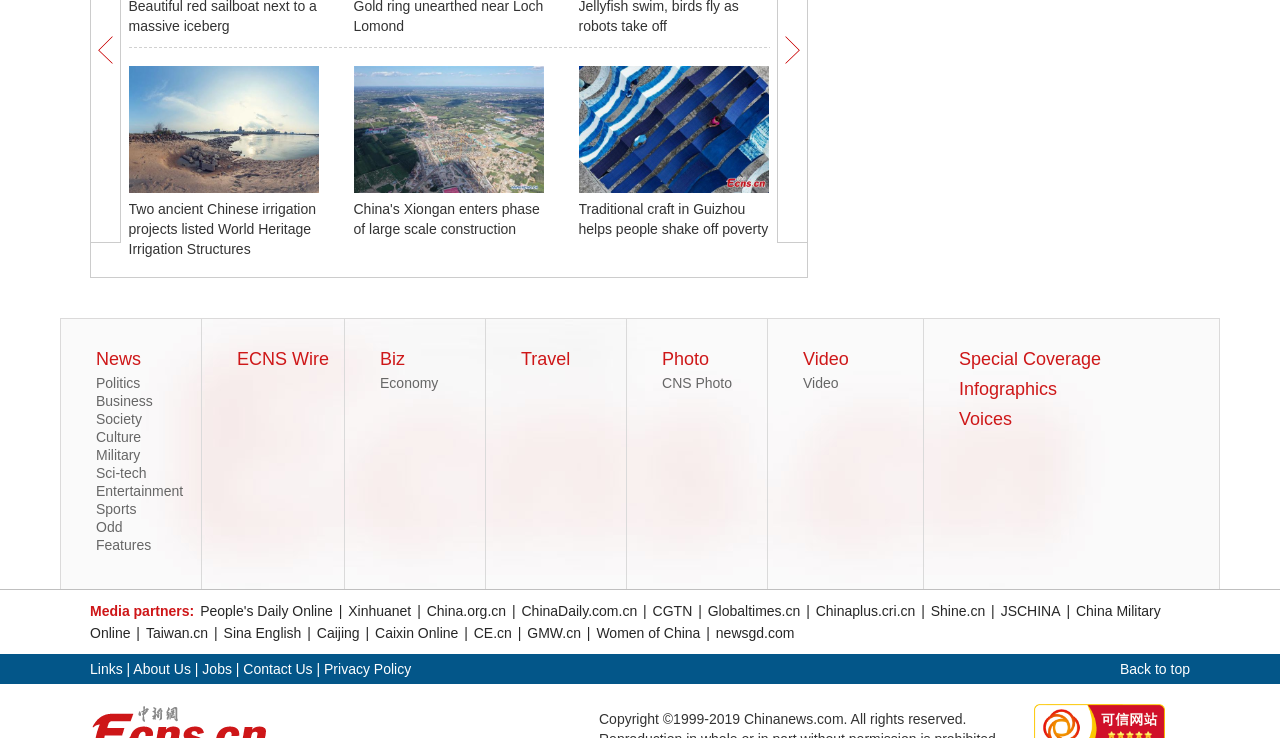Please specify the bounding box coordinates for the clickable region that will help you carry out the instruction: "View the article 'China's Xiongan enters phase of large scale construction'".

[0.276, 0.238, 0.425, 0.257]